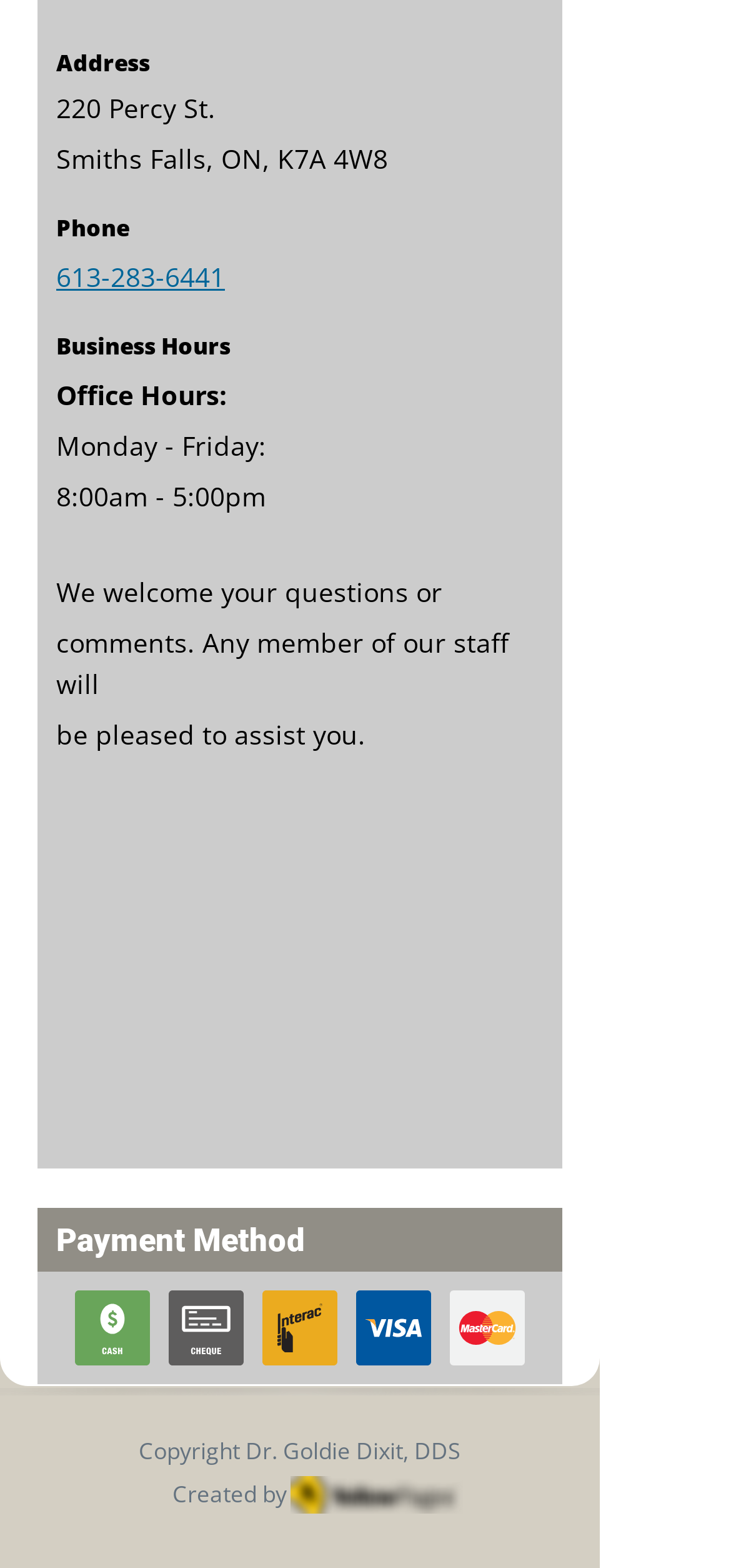Who is the copyright holder of the webpage?
Analyze the image and provide a thorough answer to the question.

The copyright holder of the webpage can be found in the bottom section of the webpage, where it is written in a link element as 'Dr. Goldie Dixit, DDS'.